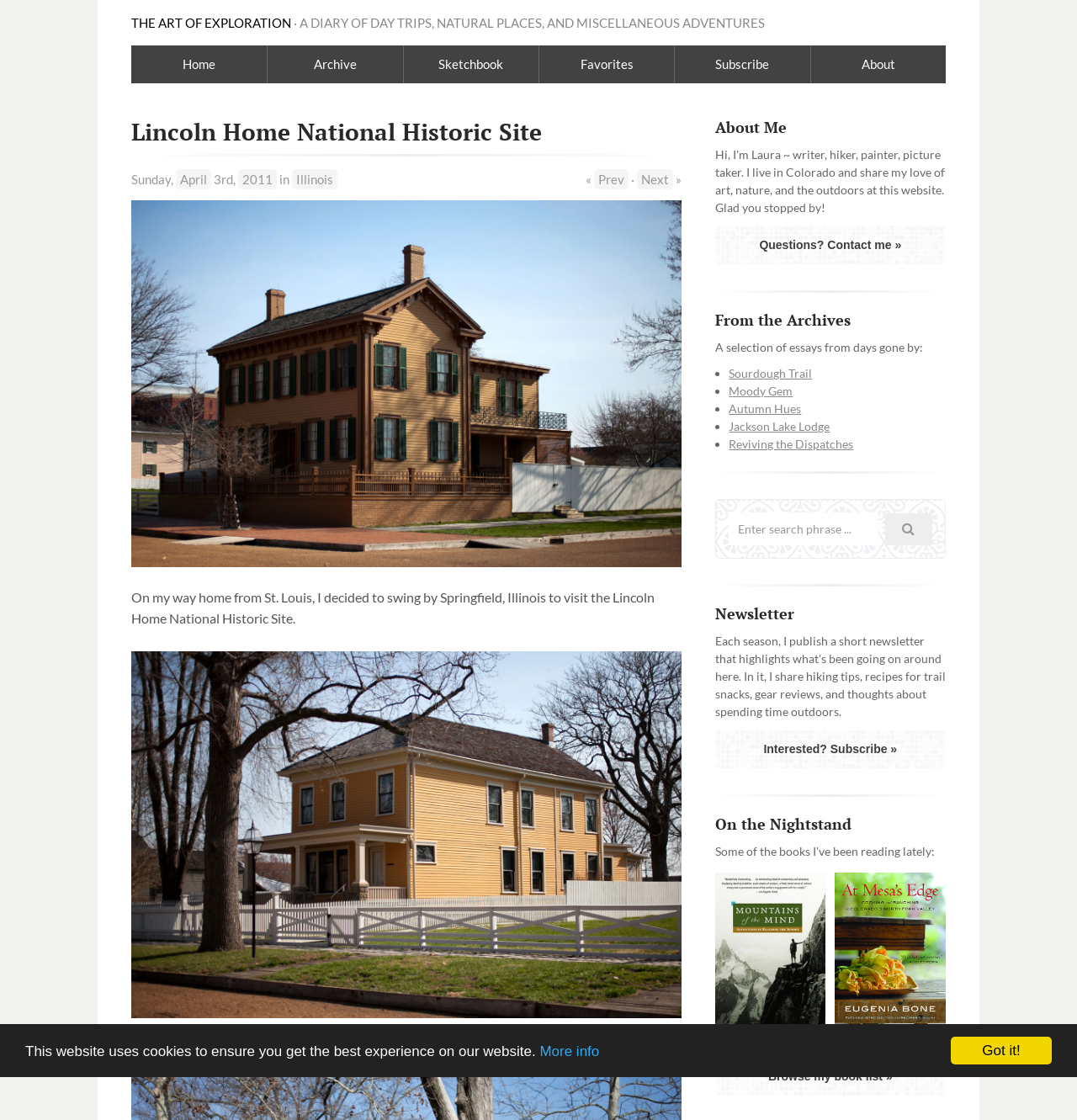Identify the bounding box coordinates of the element to click to follow this instruction: 'view archive'. Ensure the coordinates are four float values between 0 and 1, provided as [left, top, right, bottom].

[0.249, 0.041, 0.374, 0.074]